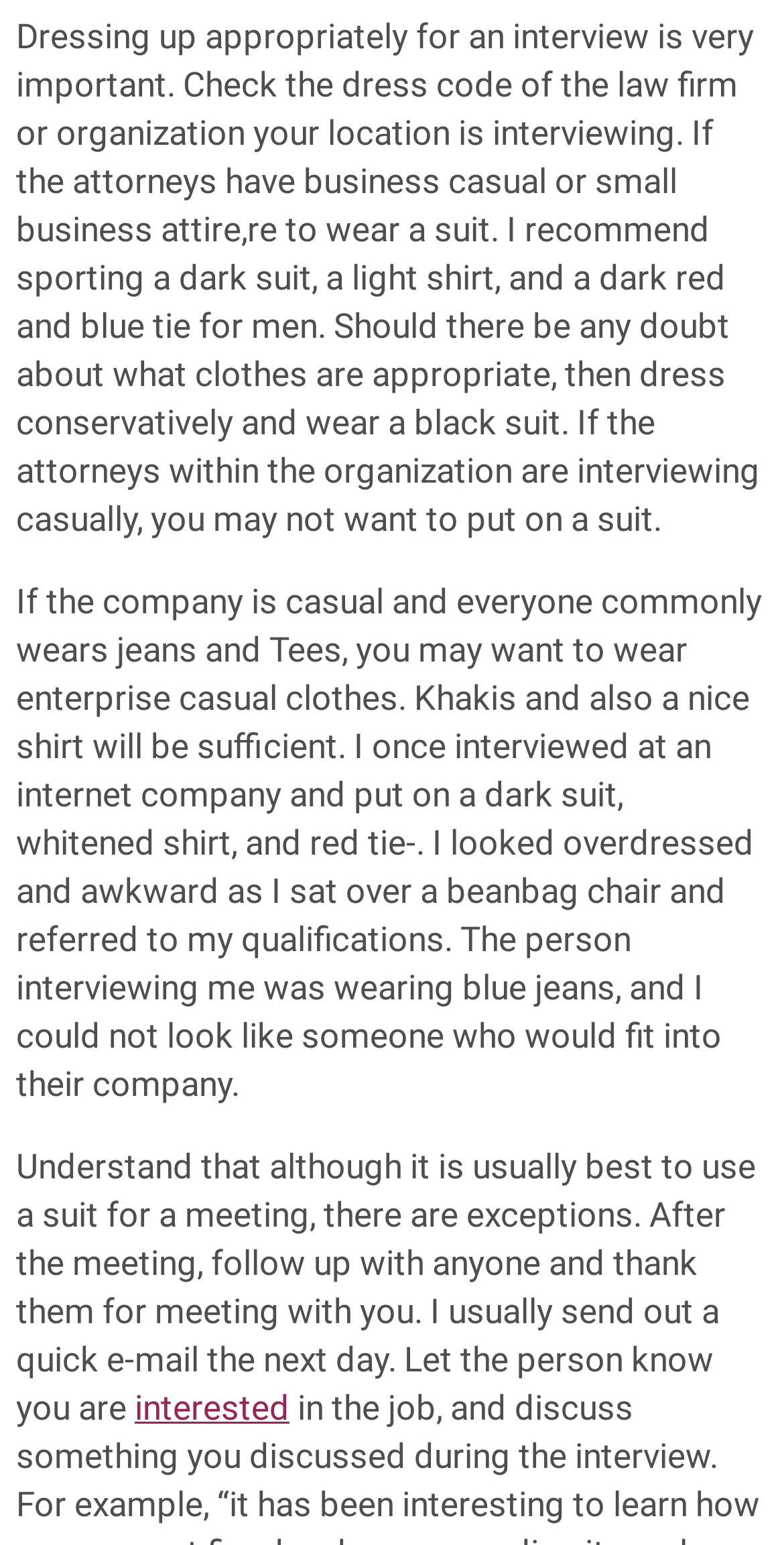What is the previous post title?
Please use the image to deliver a detailed and complete answer.

I found the link 'Tips For a Smooth House Moving' on the webpage, which is labeled as 'Prev Post', indicating it is the previous post title.